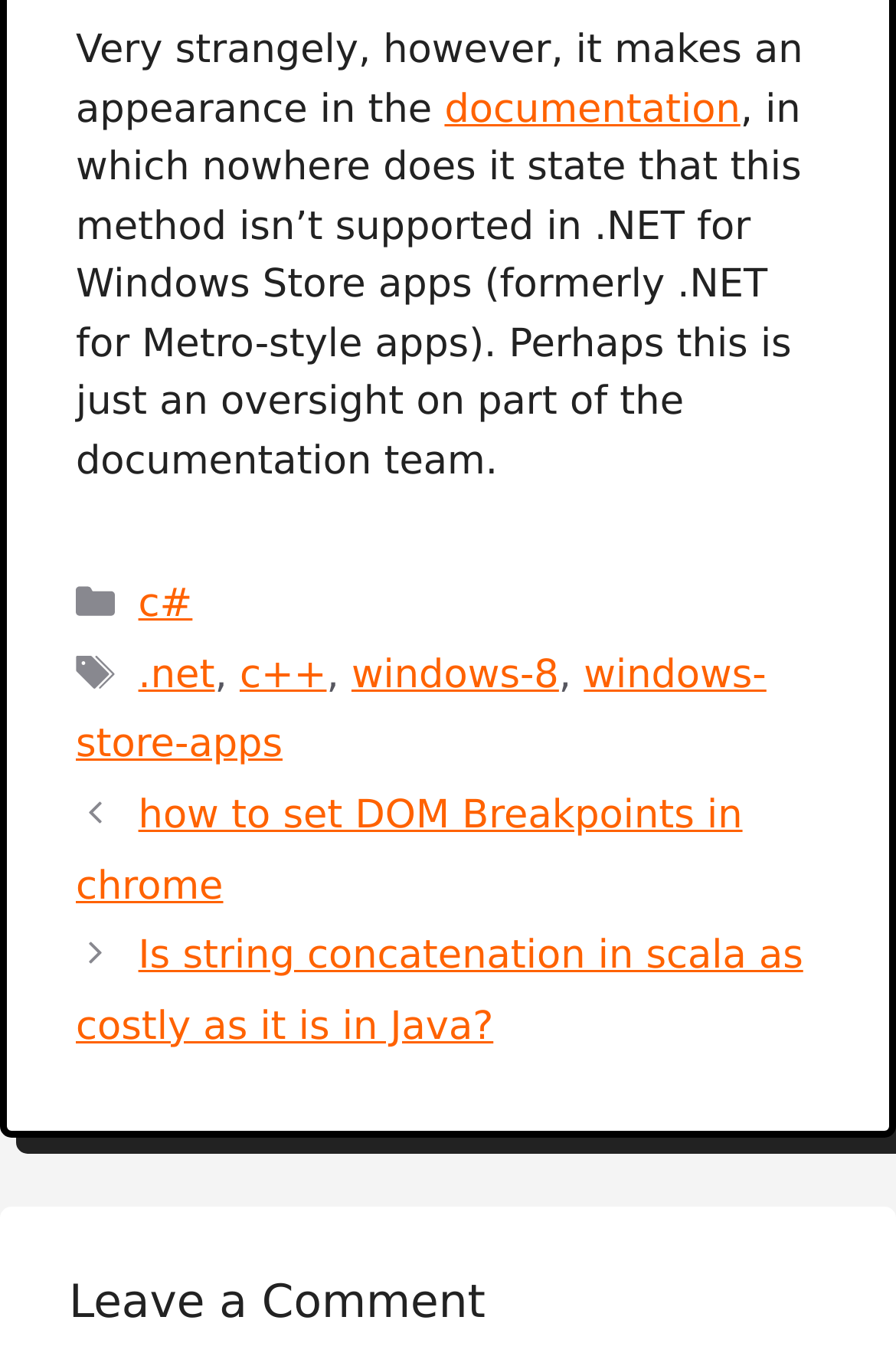What are the tags associated with the blog post?
Refer to the image and provide a thorough answer to the question.

The tags associated with the blog post can be found at the bottom of the page, which include 'c#', '.net', 'c++', 'windows-8', and 'windows-store-apps'.